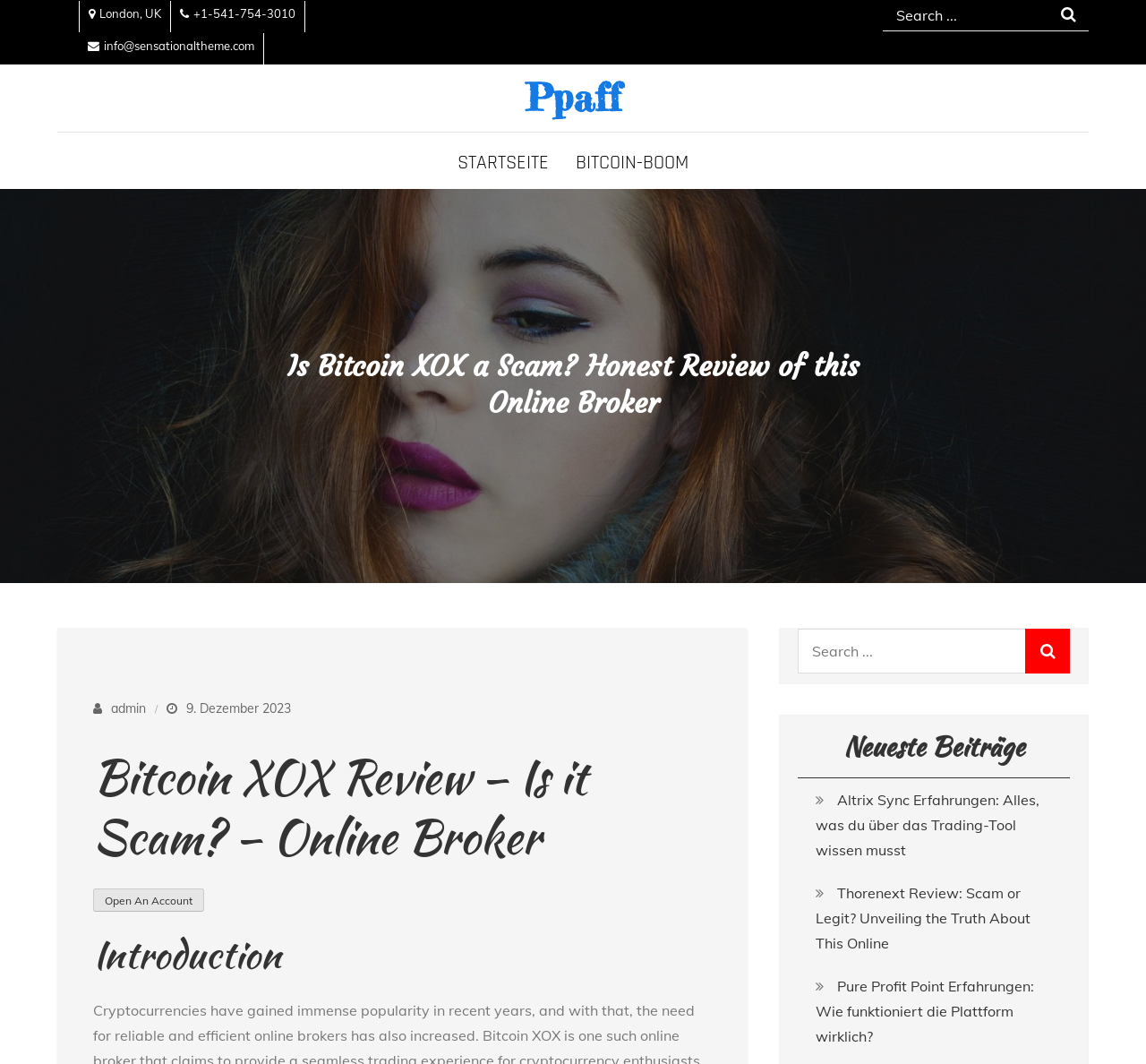Respond to the following question with a brief word or phrase:
What is the location of the website owner?

London, UK